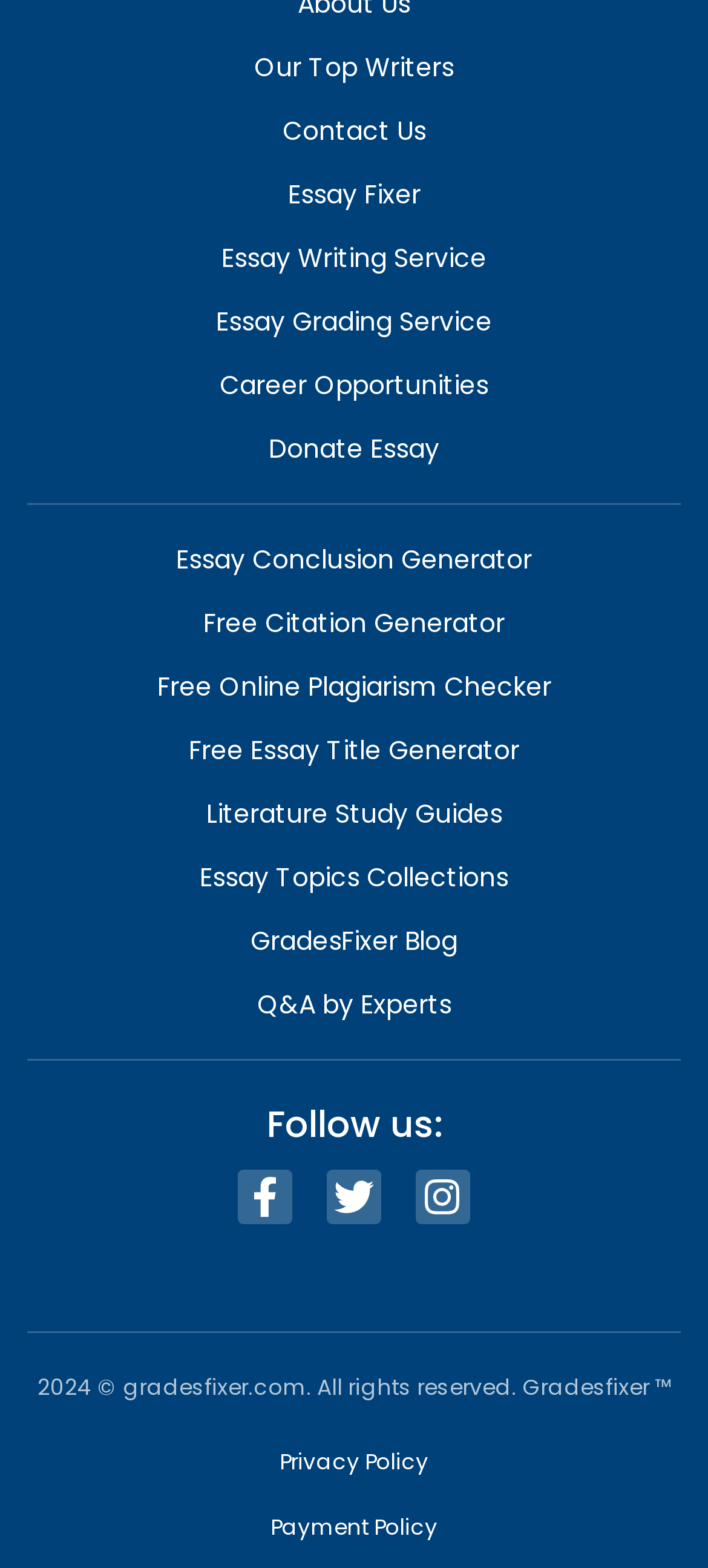Please identify the bounding box coordinates of the element I need to click to follow this instruction: "View Privacy Policy".

[0.395, 0.921, 0.605, 0.944]